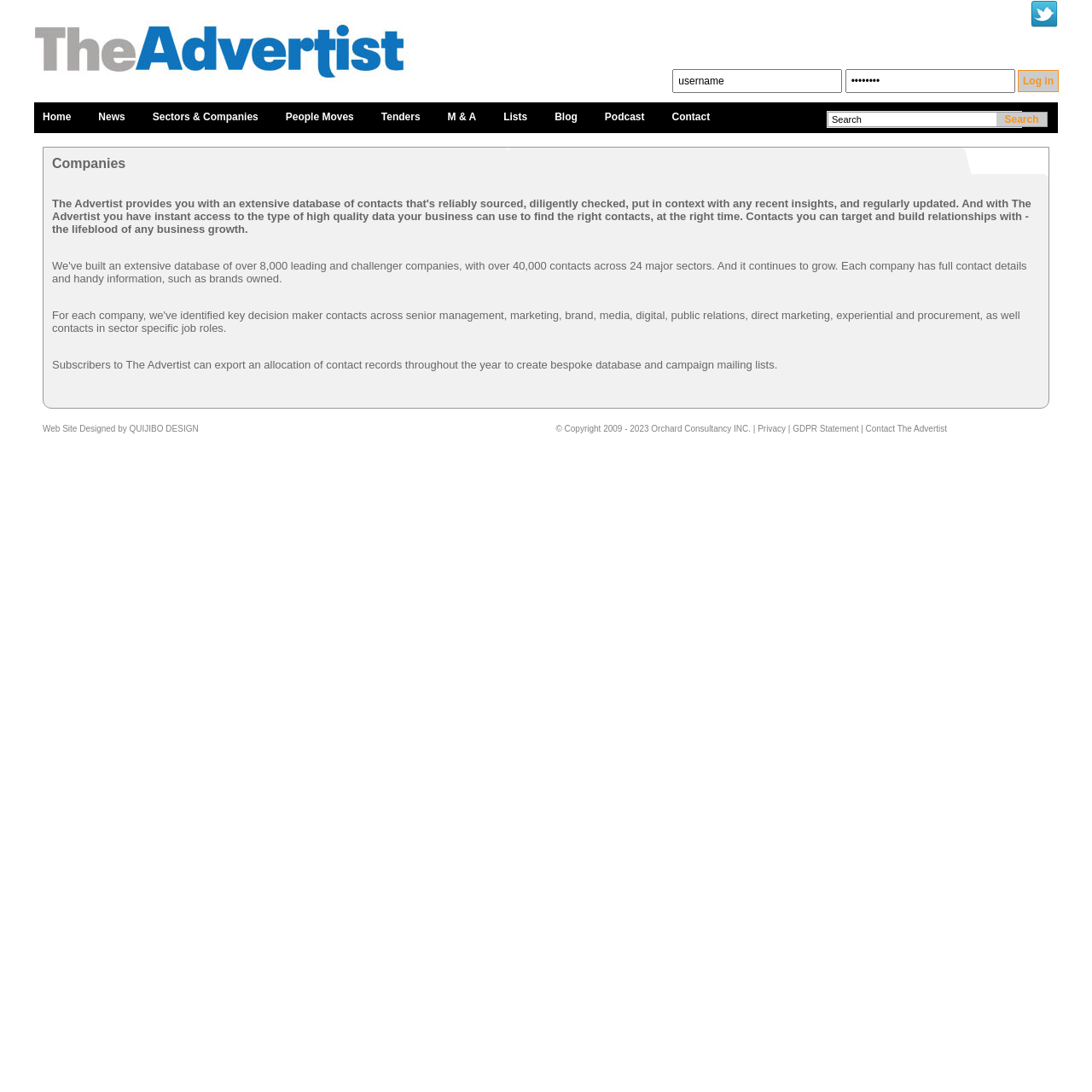Determine the bounding box coordinates of the region that needs to be clicked to achieve the task: "Click the Home link".

[0.031, 0.094, 0.073, 0.12]